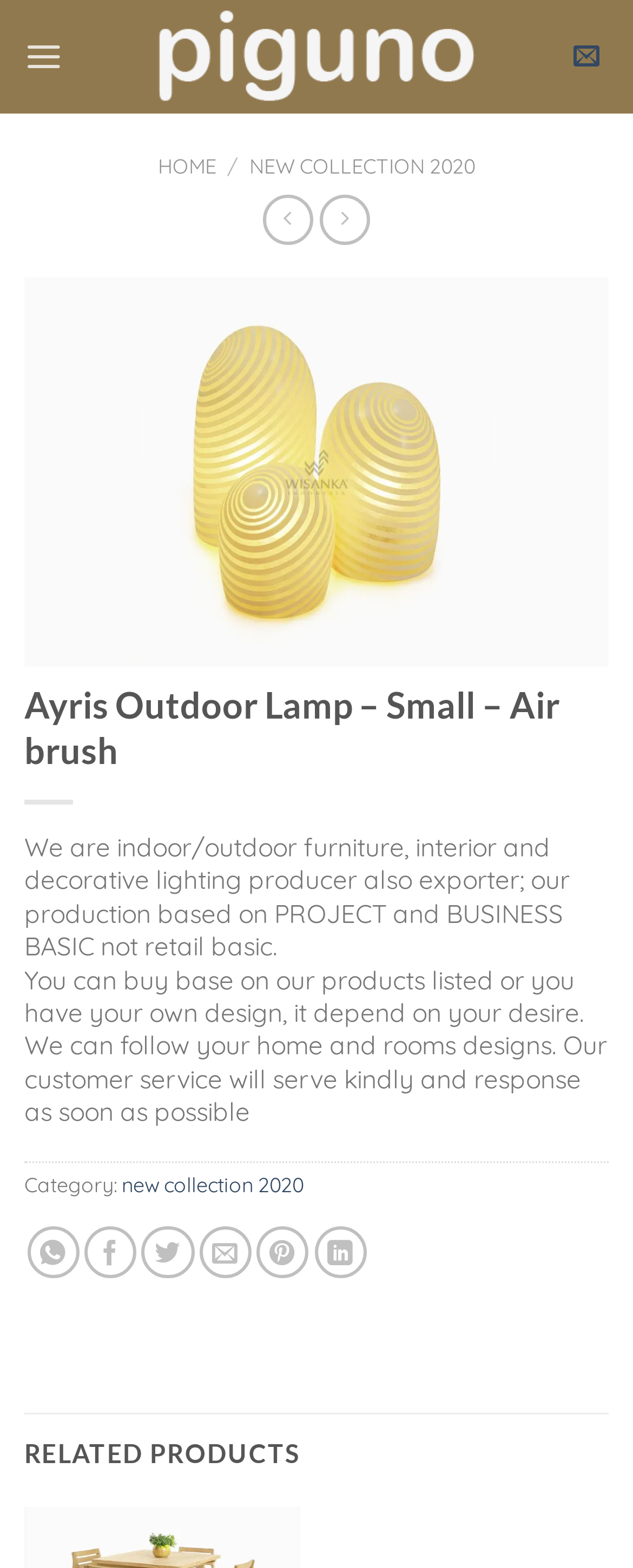Locate the bounding box coordinates of the element that should be clicked to execute the following instruction: "Click on the 'Menu' link".

[0.038, 0.011, 0.1, 0.061]